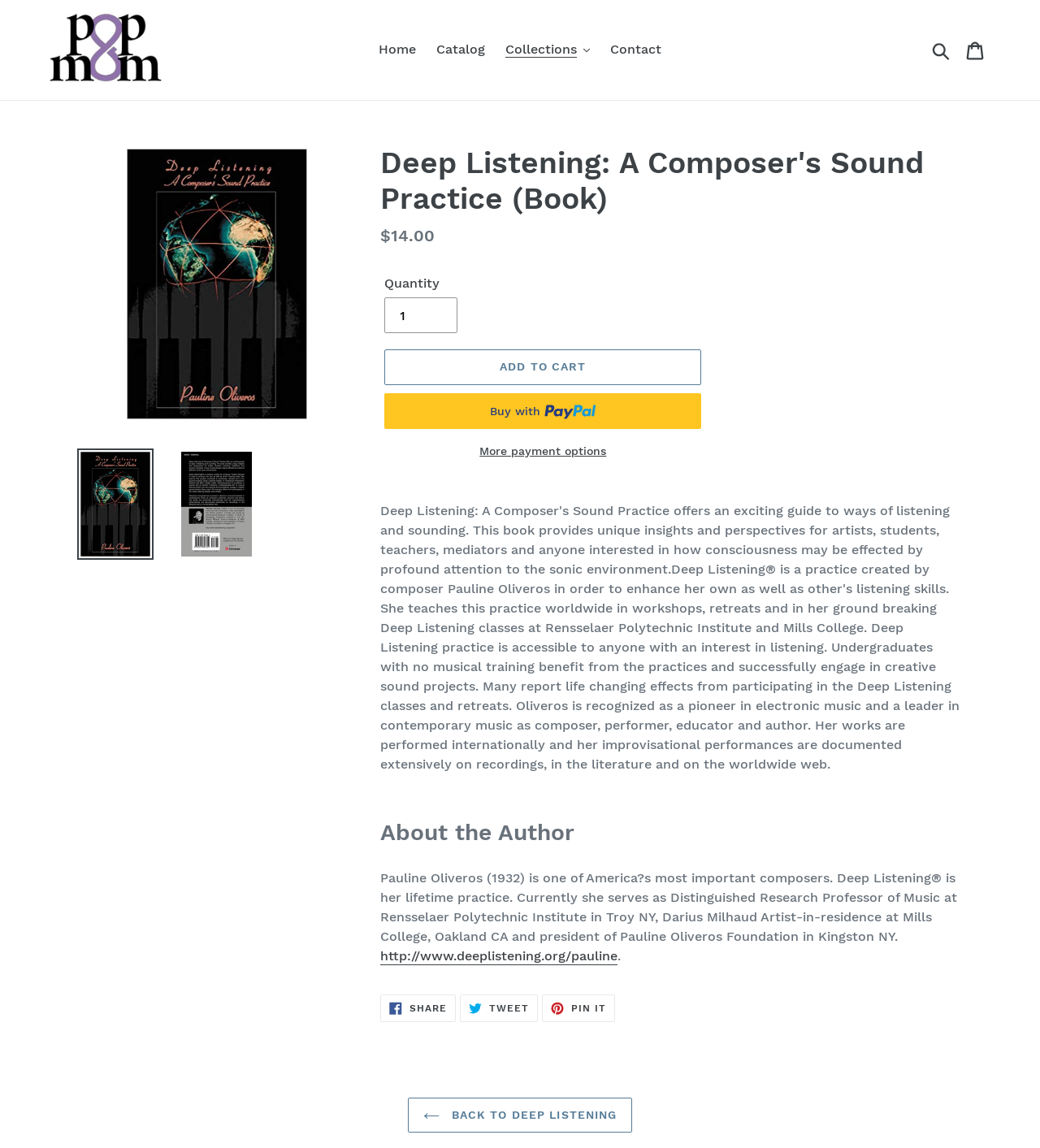How many images are there on the page?
Please answer the question with a detailed response using the information from the screenshot.

There are five images on the page, including the book cover image, the 'Load image into Gallery viewer' images, and the PayPal image.